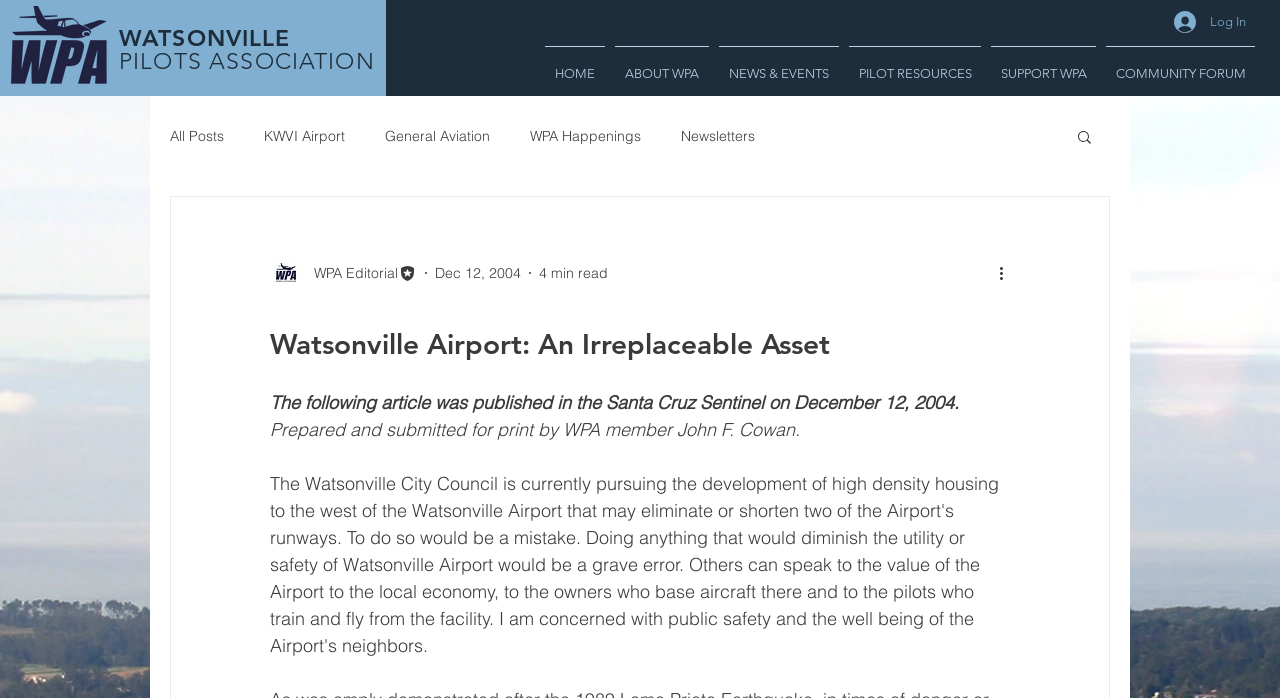Based on the image, provide a detailed and complete answer to the question: 
What is the estimated reading time of the article?

I found the answer by looking at the generic element with the text '4 min read' which is a child of the heading element with the text 'Watsonville Airport: An Irreplaceable Asset'.